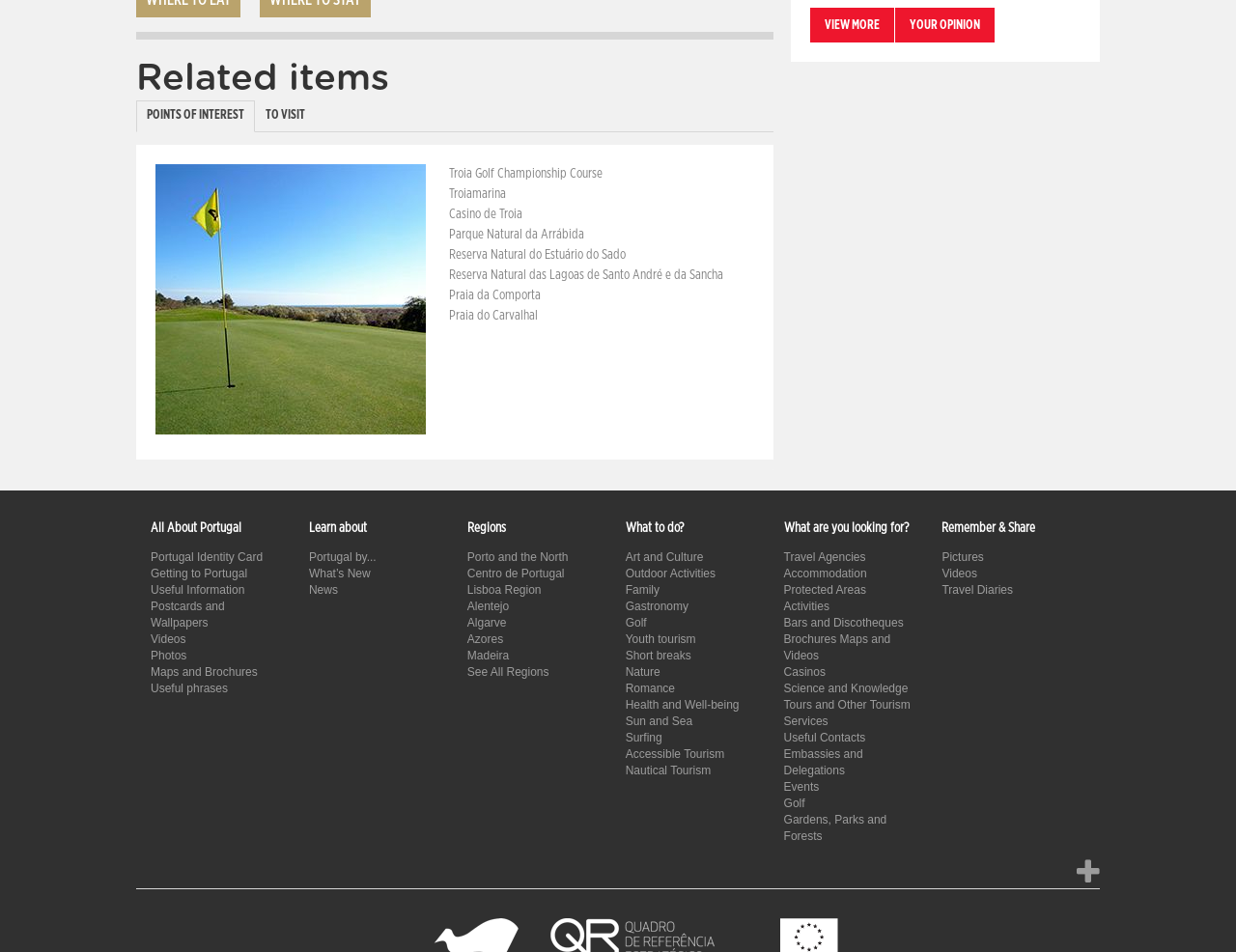Provide a one-word or short-phrase answer to the question:
What is the last link in the 'What to do?' section?

Accessible Tourism